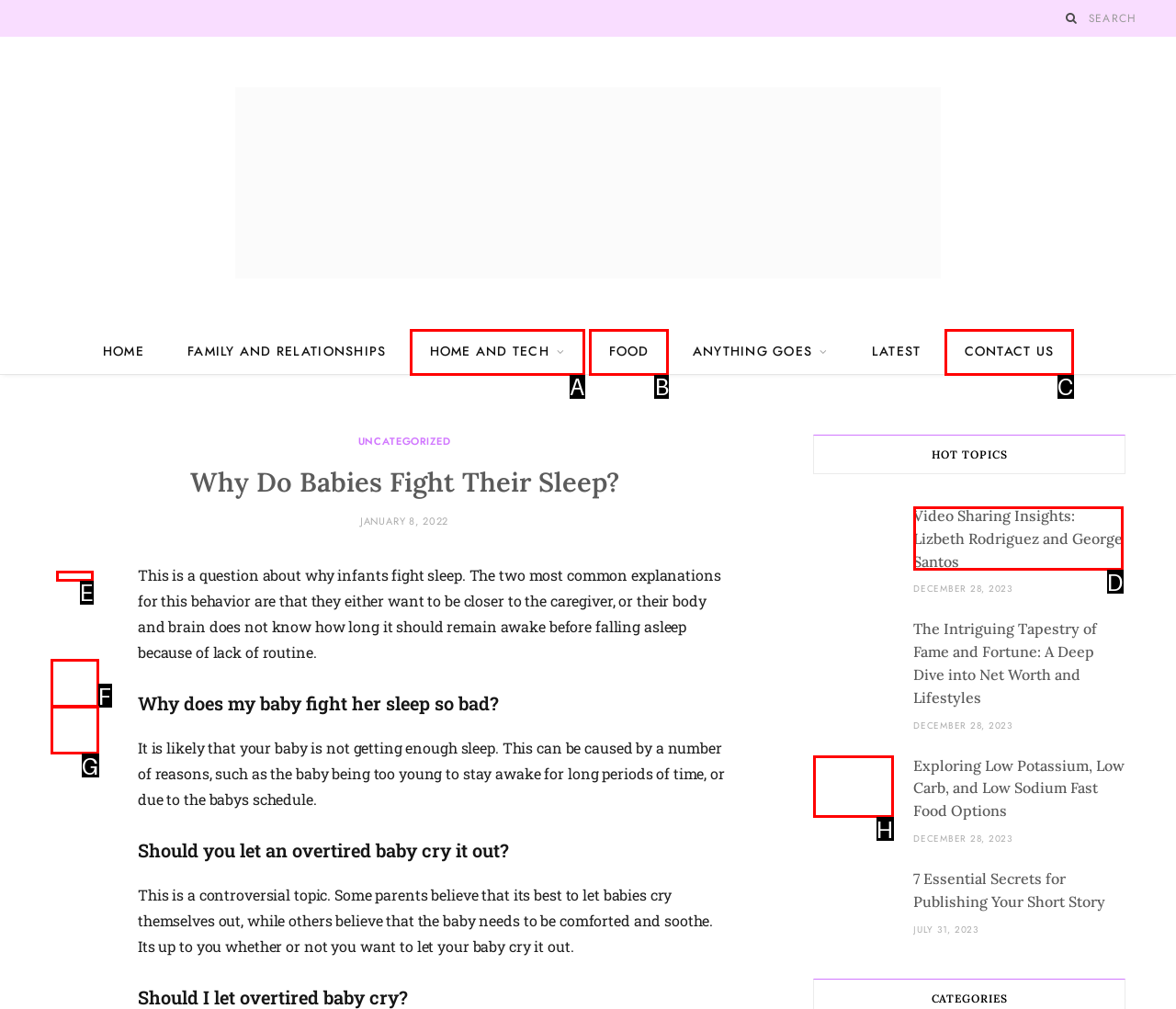Tell me the letter of the UI element to click in order to accomplish the following task: Share this article
Answer with the letter of the chosen option from the given choices directly.

E